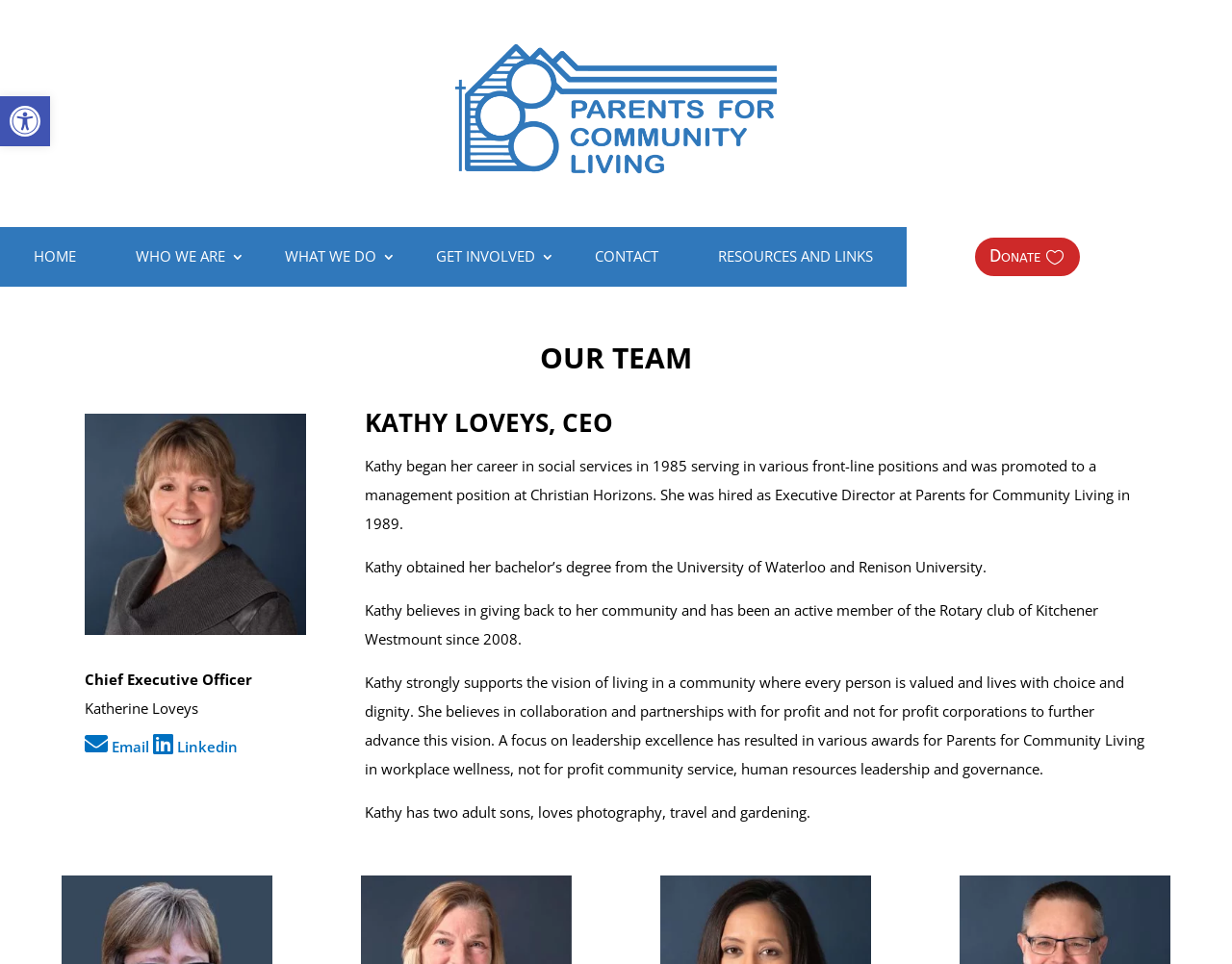What is the name of the organization?
From the image, provide a succinct answer in one word or a short phrase.

Parents for Community Living